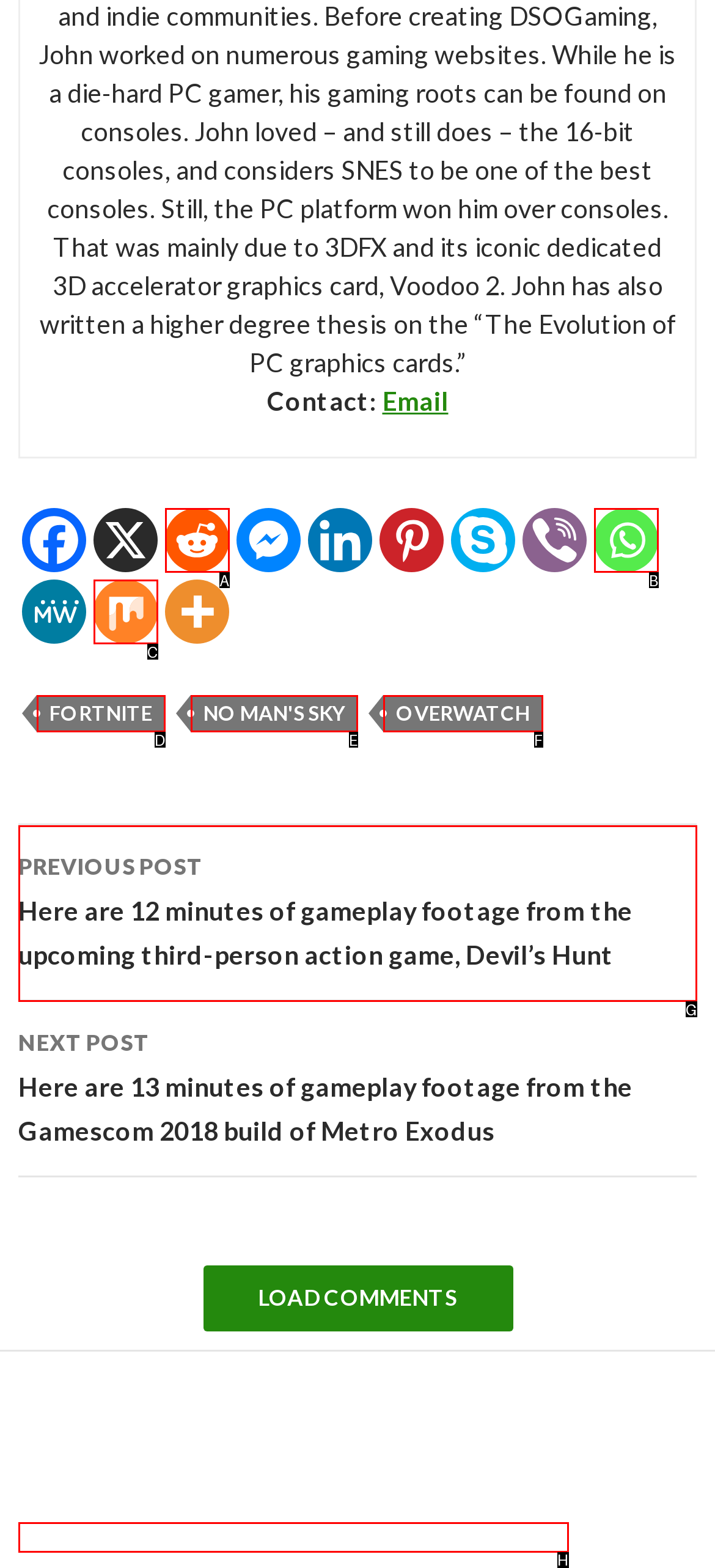Indicate the letter of the UI element that should be clicked to accomplish the task: View frequently asked questions. Answer with the letter only.

None